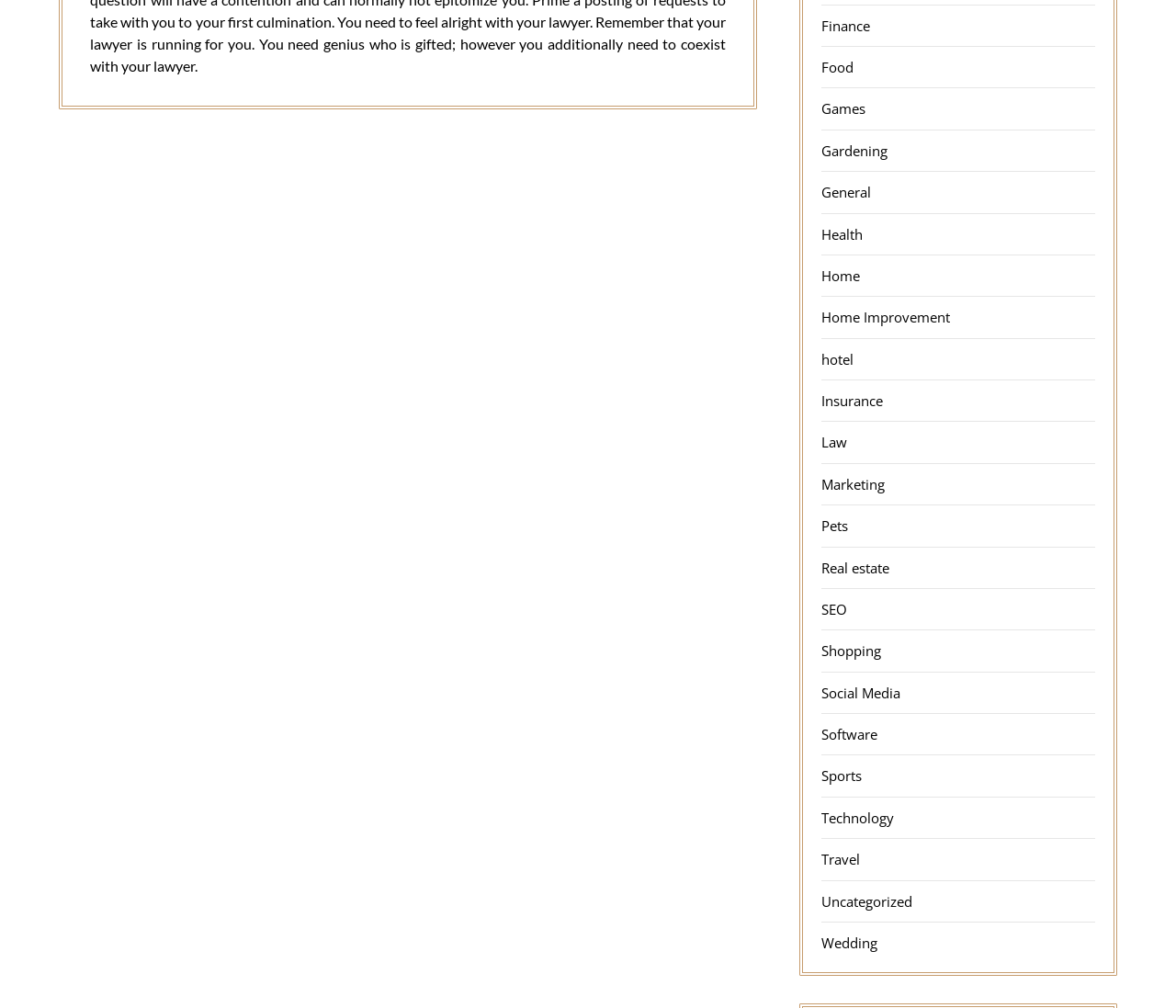Extract the bounding box coordinates for the described element: "Marketing". The coordinates should be represented as four float numbers between 0 and 1: [left, top, right, bottom].

[0.699, 0.471, 0.753, 0.489]